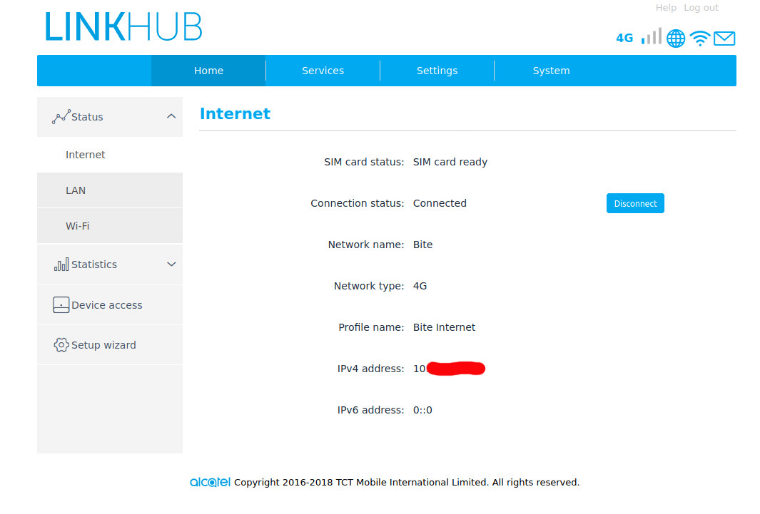Please answer the following question using a single word or phrase: 
What is the network provider?

Bite